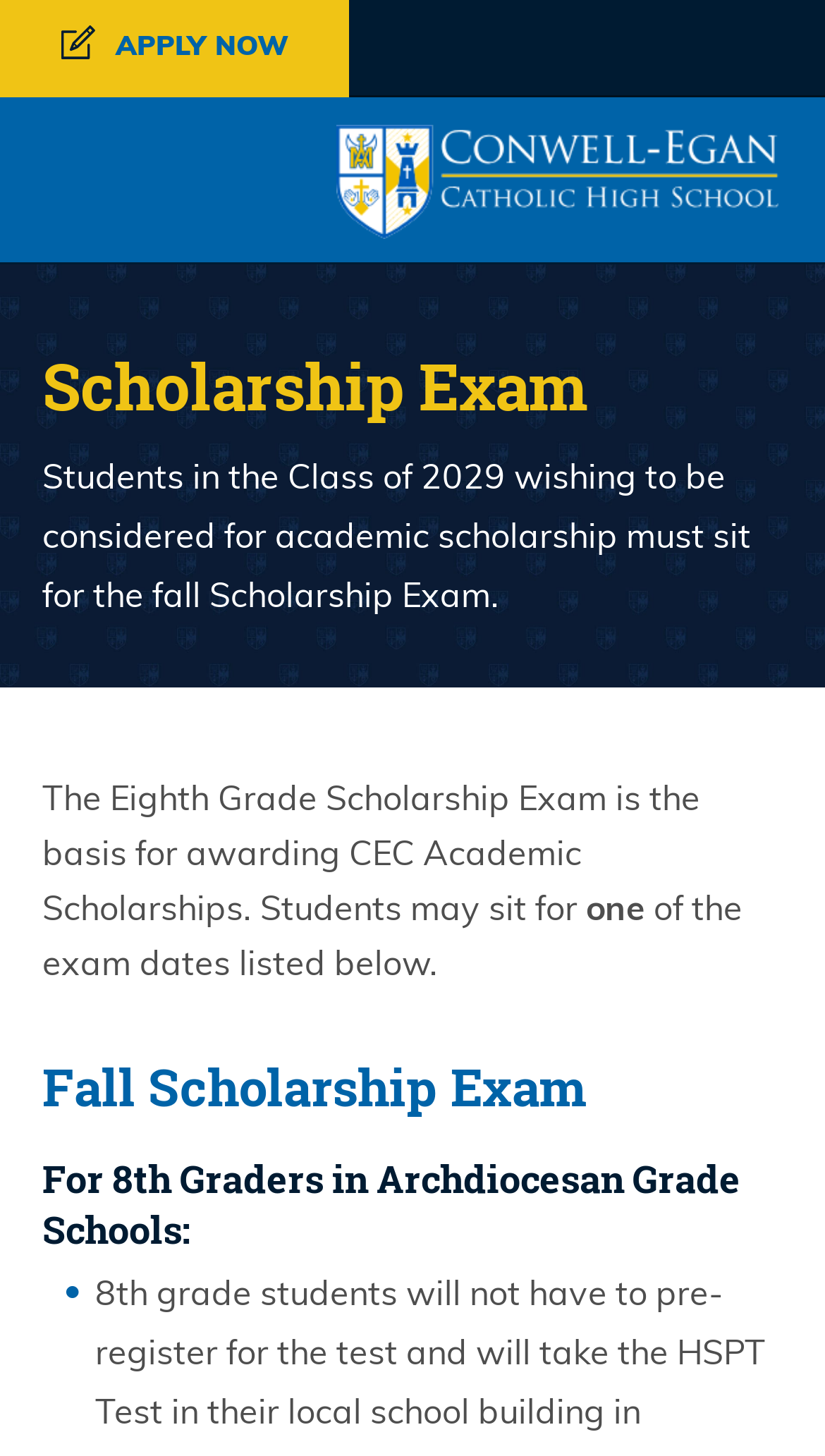Create a detailed narrative describing the layout and content of the webpage.

The webpage is about the Scholarship Entrance Exam at Conwell-Egan Catholic High School. At the top left corner, there is a small "Pen and Paper Icon" image. To the right of this icon, the Conwell Egan Logo is displayed, which is also a clickable link. 

Below the logo, a prominent heading "Scholarship Exam" is centered at the top of the page. Underneath this heading, a paragraph of text explains that students in the Class of 2029 who wish to be considered for academic scholarships must take the fall Scholarship Exam. 

Further down, another paragraph of text describes the Eighth Grade Scholarship Exam as the basis for awarding CEC Academic Scholarships, and students may sit for one of the exam dates listed below. The word "one" is emphasized in this text. 

Below this text, there are two more headings: "Fall Scholarship Exam" and "For 8th Graders in Archdiocesan Grade Schools:". These headings are centered on the page and appear to introduce further information about the exam.